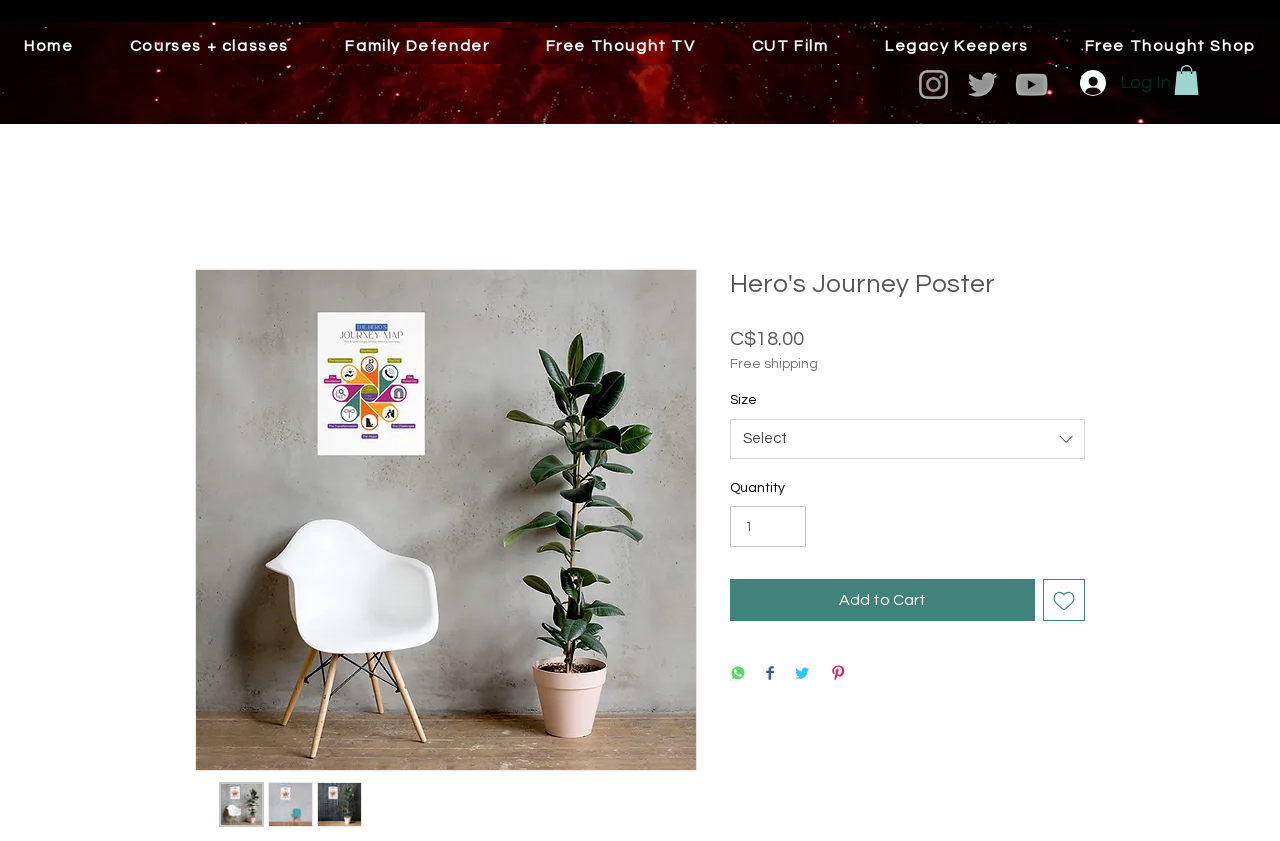Pinpoint the bounding box coordinates of the clickable element to carry out the following instruction: "Share on Twitter."

[0.62, 0.791, 0.633, 0.813]